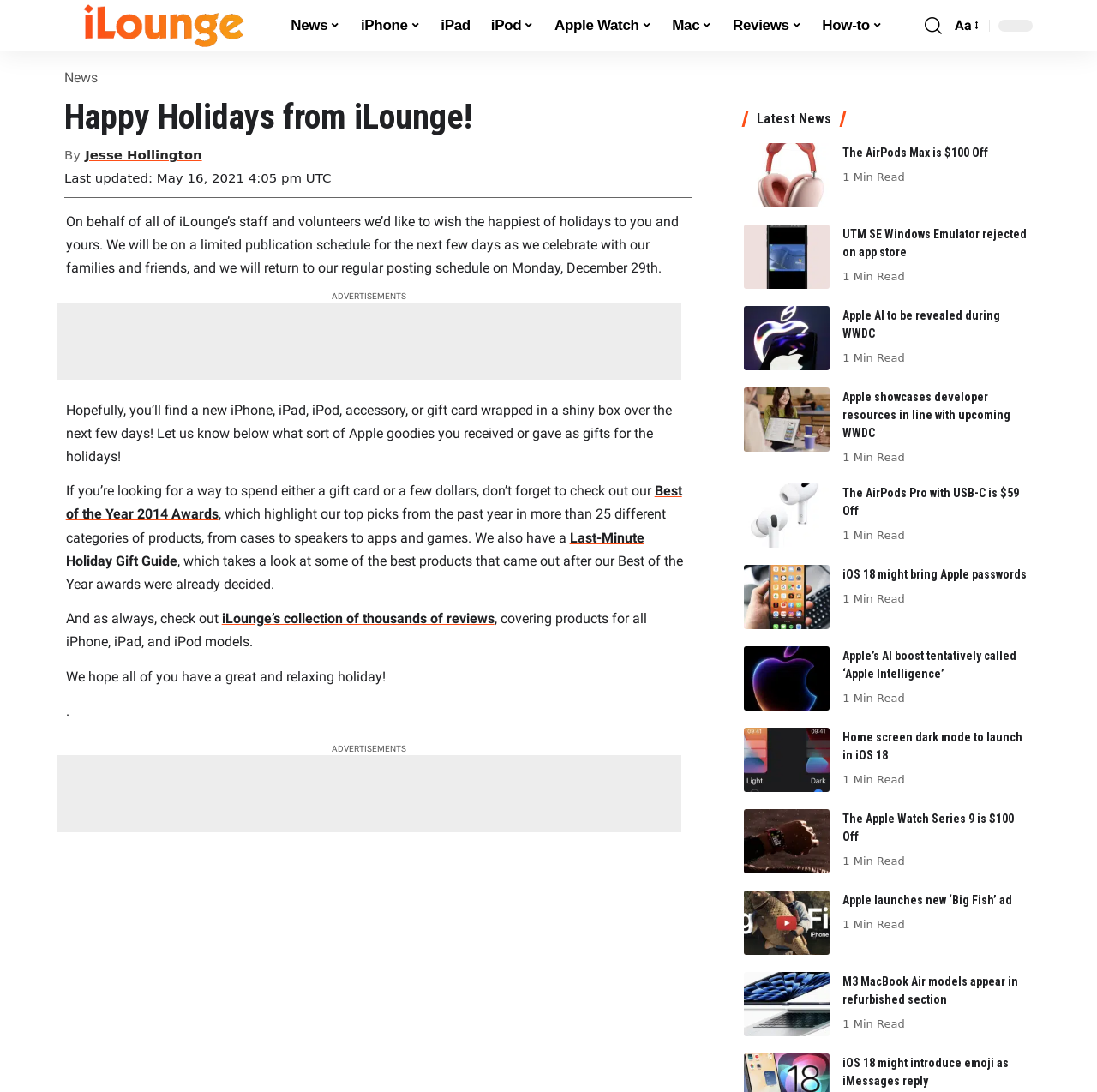Determine the bounding box coordinates of the clickable element to complete this instruction: "Check out the 'Best of the Year 2014 Awards'". Provide the coordinates in the format of four float numbers between 0 and 1, [left, top, right, bottom].

[0.06, 0.442, 0.622, 0.478]